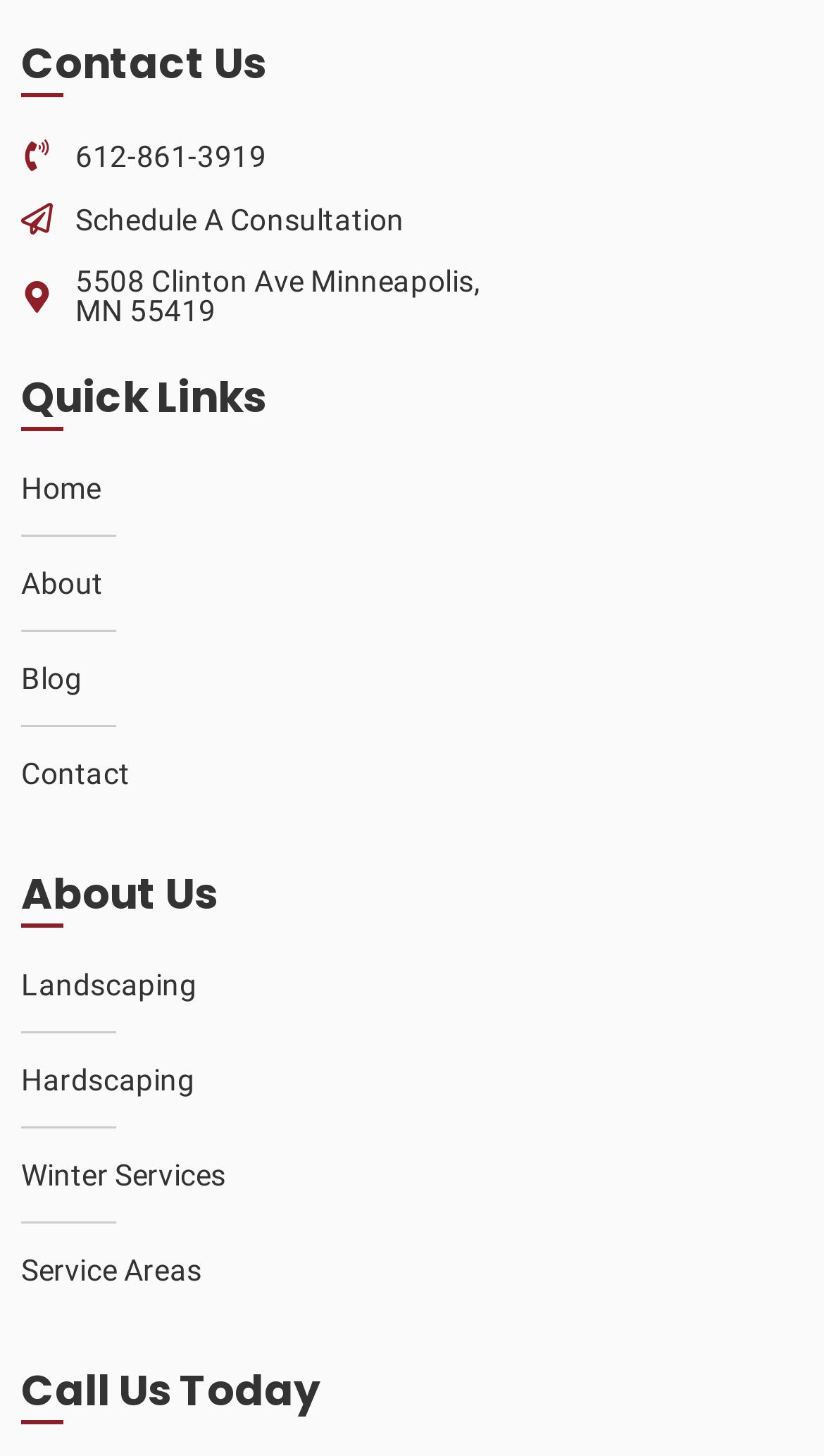Pinpoint the bounding box coordinates of the element to be clicked to execute the instruction: "Call the phone number".

None